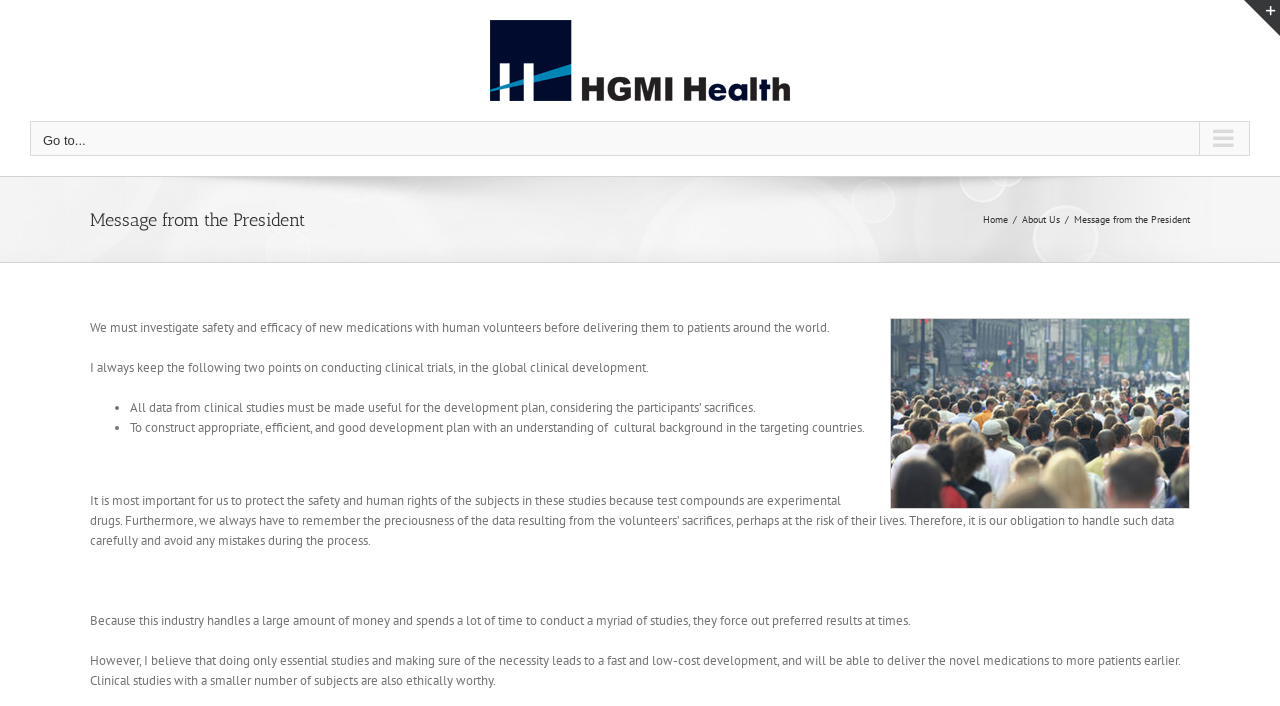Given the webpage screenshot and the description, determine the bounding box coordinates (top-left x, top-left y, bottom-right x, bottom-right y) that define the location of the UI element matching this description: alt="HGMI Health Logo"

[0.023, 0.028, 0.977, 0.143]